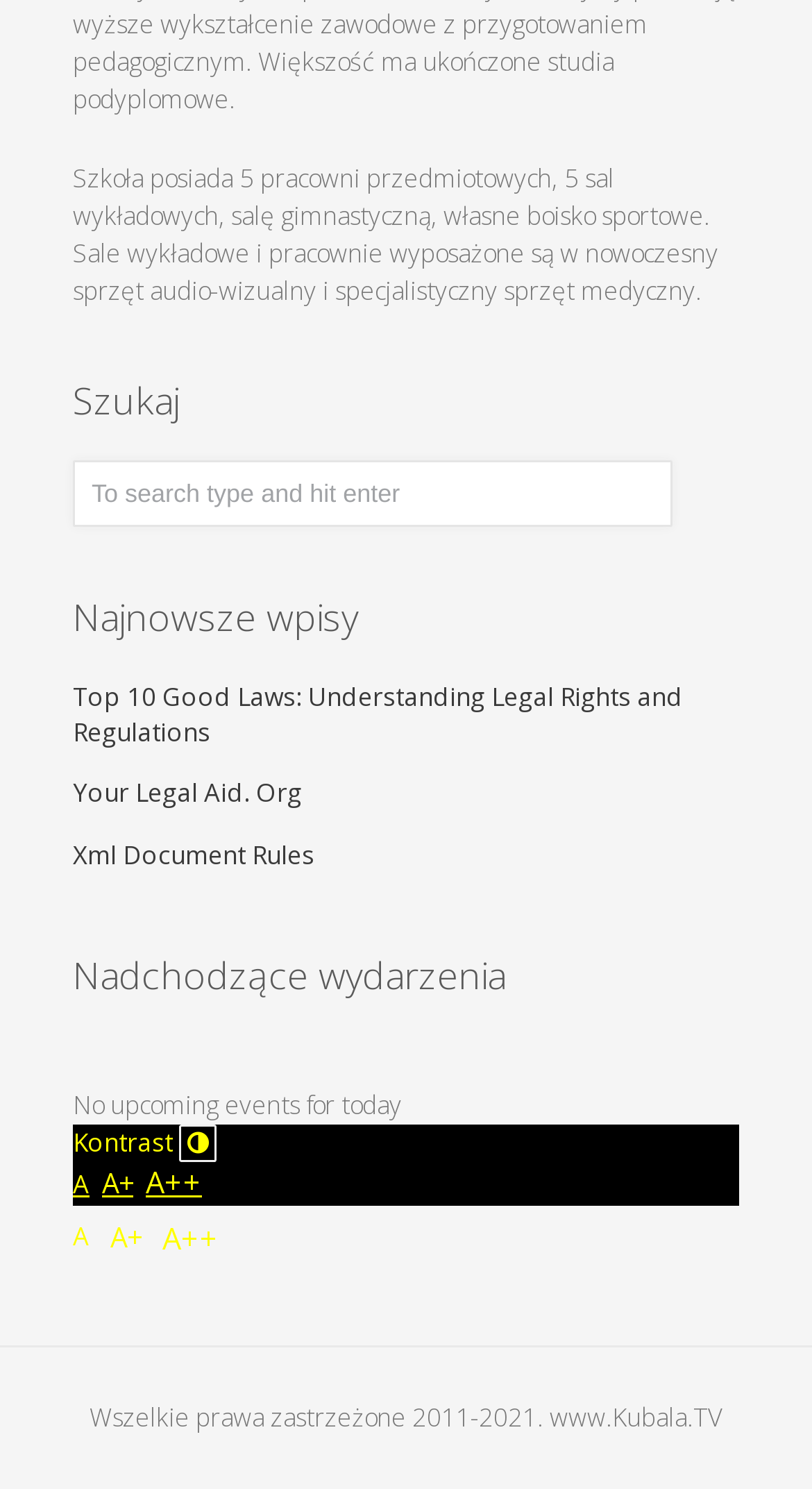Please answer the following question using a single word or phrase: 
How many upcoming events are listed?

0